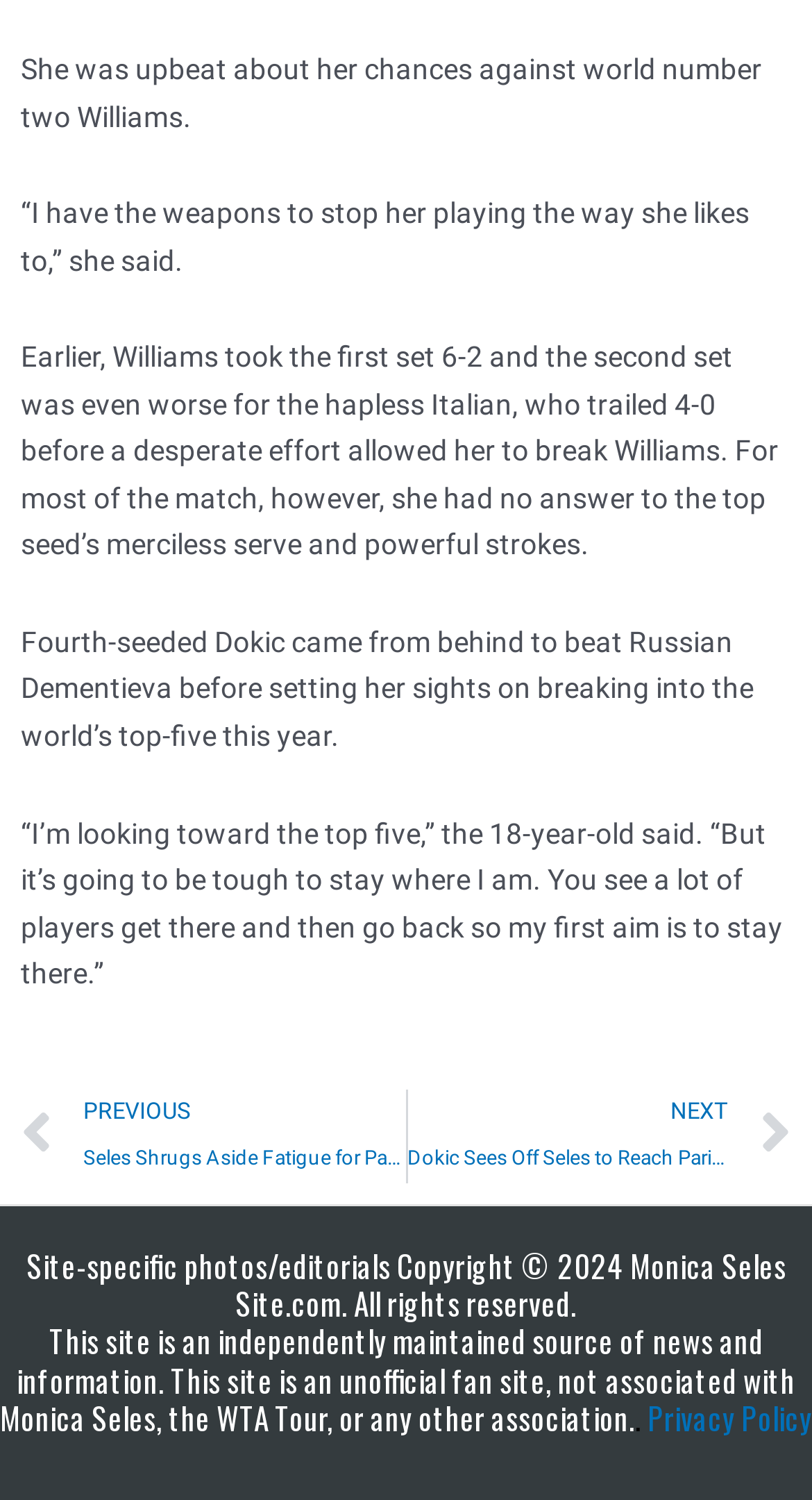Using the webpage screenshot and the element description Privacy Policy, determine the bounding box coordinates. Specify the coordinates in the format (top-left x, top-left y, bottom-right x, bottom-right y) with values ranging from 0 to 1.

[0.797, 0.93, 1.0, 0.959]